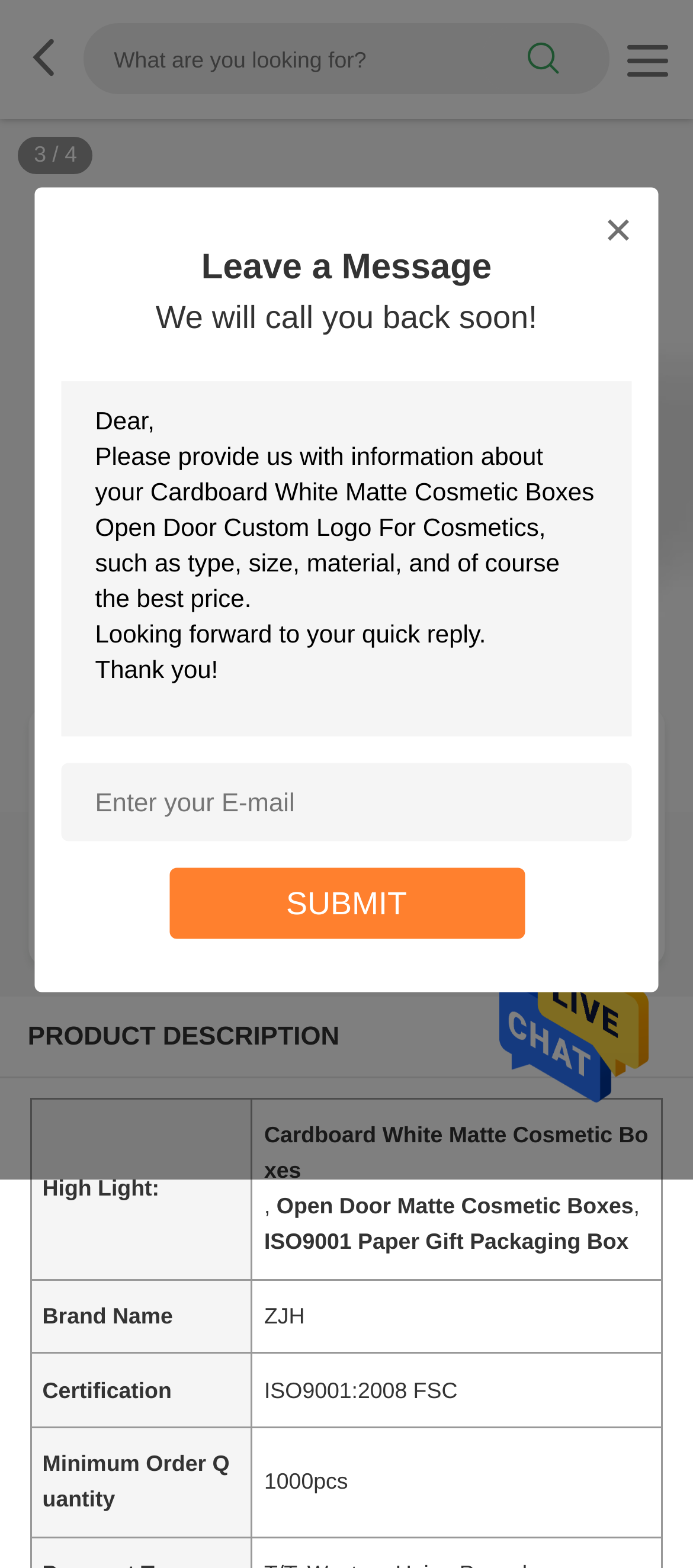What is the minimum order quantity for this product?
Based on the content of the image, thoroughly explain and answer the question.

The minimum order quantity can be found in the product description section, where it is specified as 1000pcs.